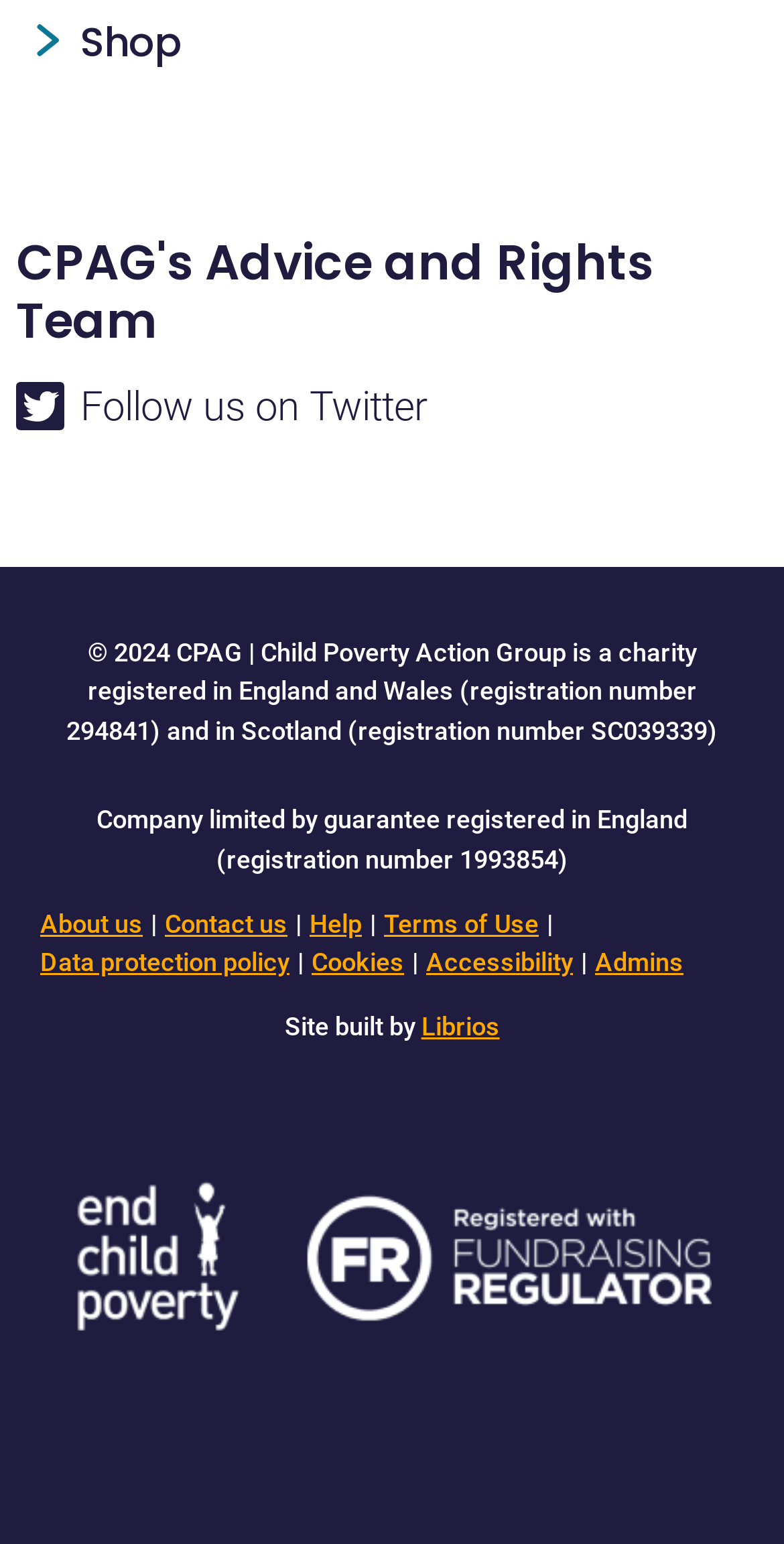Provide the bounding box coordinates of the section that needs to be clicked to accomplish the following instruction: "Click on Chapter 9: Theft and tampering."

[0.046, 0.083, 0.915, 0.15]